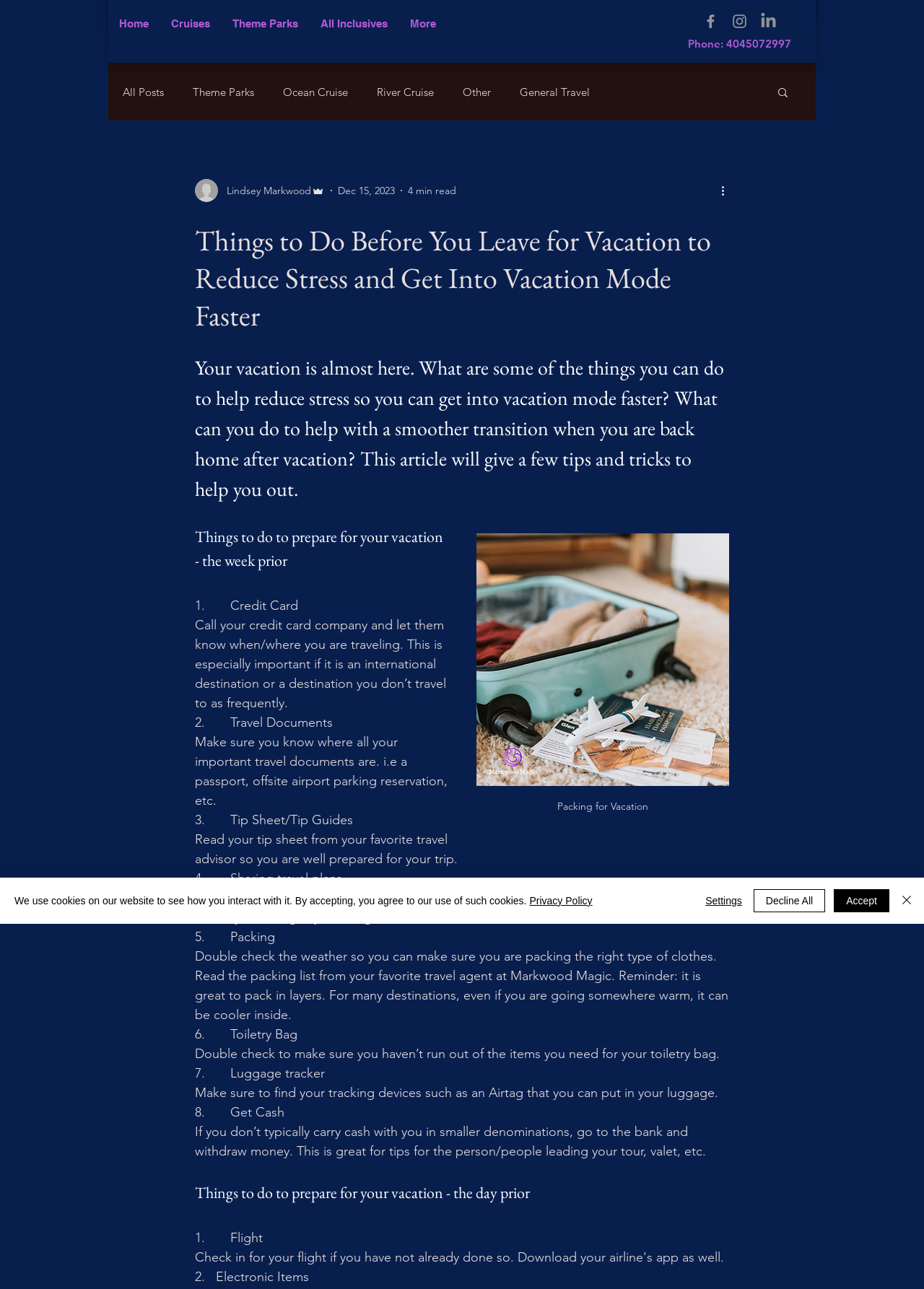Provide the bounding box coordinates for the area that should be clicked to complete the instruction: "View All Posts".

[0.133, 0.066, 0.177, 0.076]